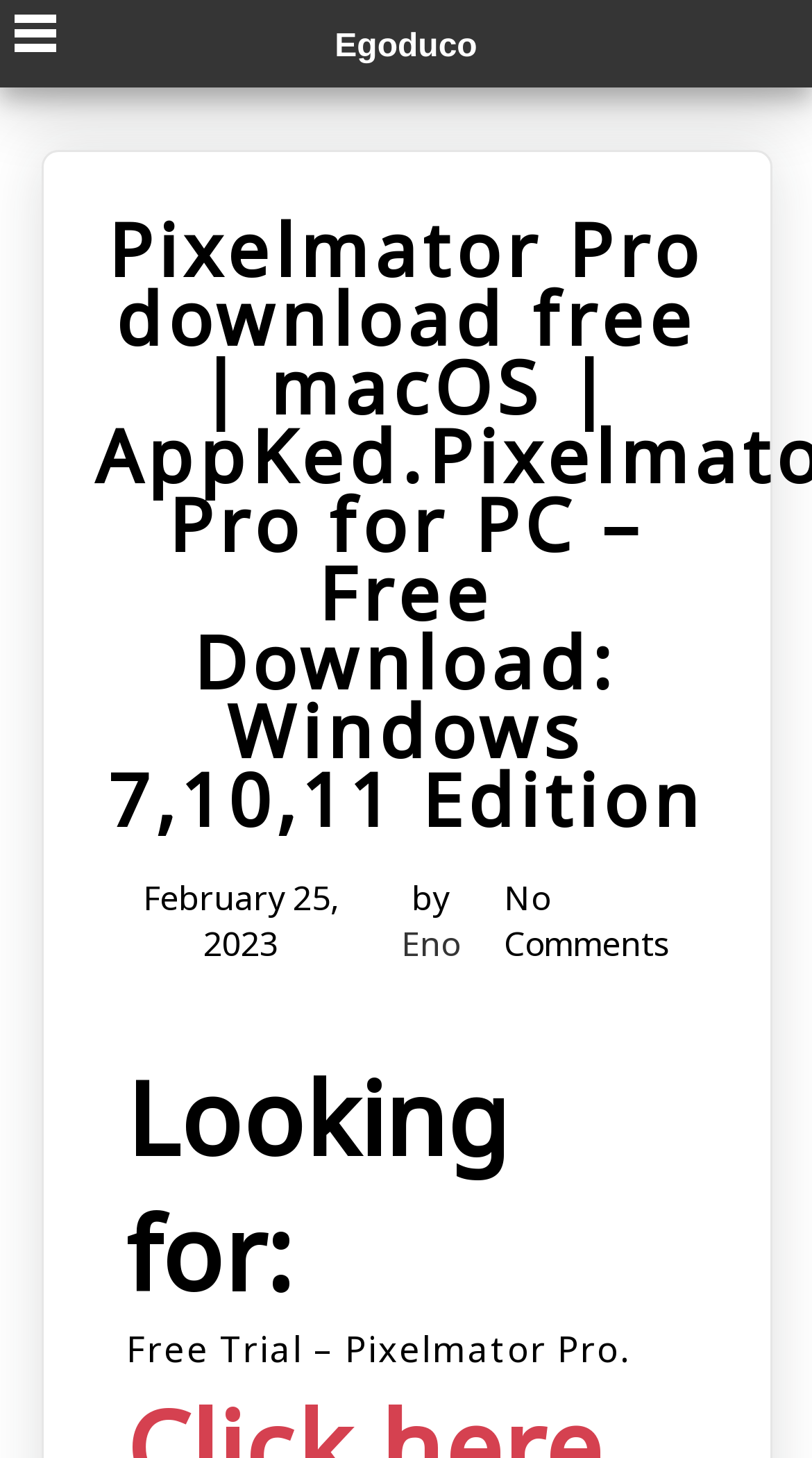Calculate the bounding box coordinates for the UI element based on the following description: "parent_node: Egoduco". Ensure the coordinates are four float numbers between 0 and 1, i.e., [left, top, right, bottom].

[0.0, 0.0, 0.09, 0.059]